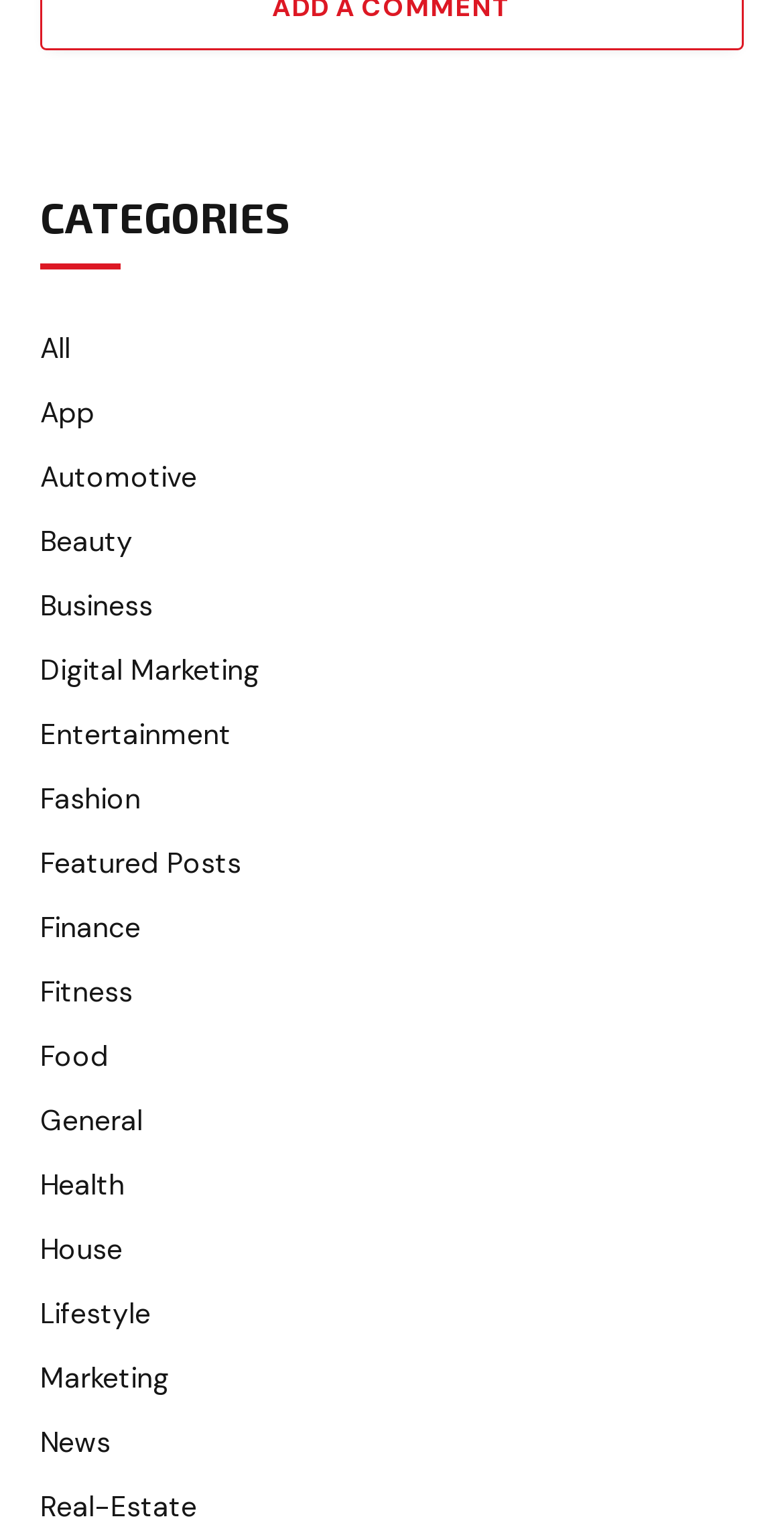Is there a category for 'Real-Estate'?
Using the image, respond with a single word or phrase.

Yes